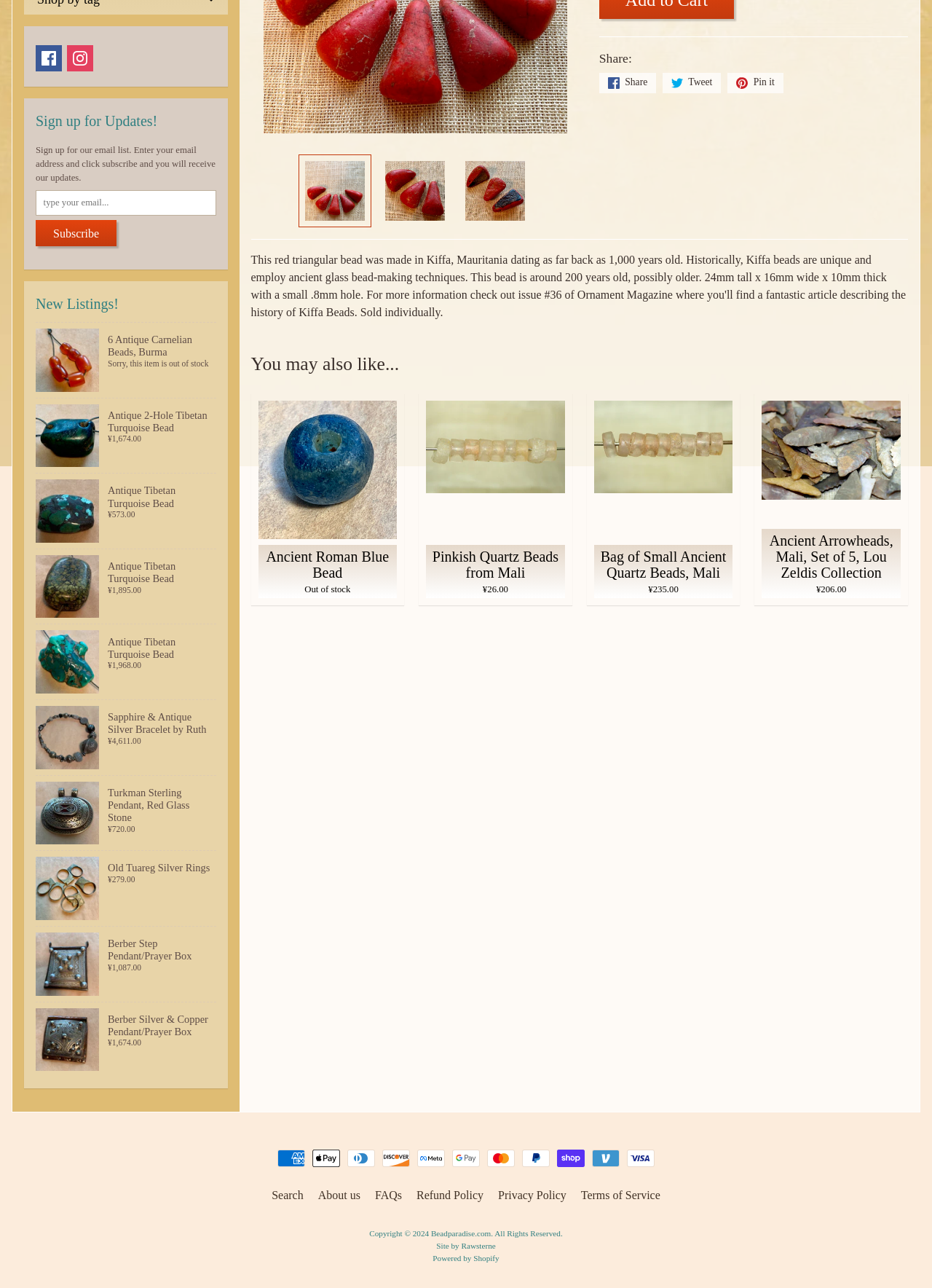Locate and provide the bounding box coordinates for the HTML element that matches this description: "Powered by Shopify".

[0.464, 0.973, 0.536, 0.98]